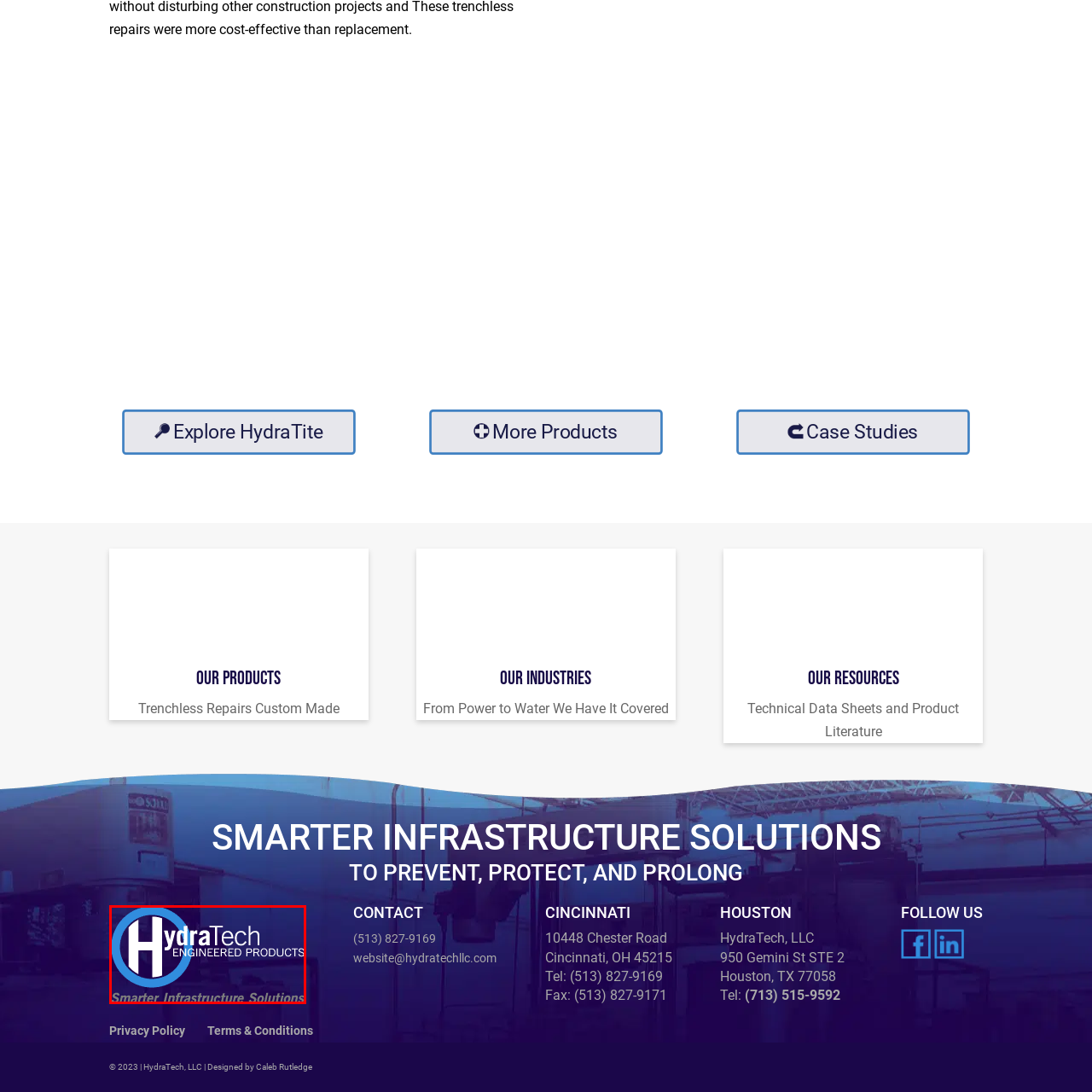Describe the contents of the image that is surrounded by the red box in a detailed manner.

The image features the logo of HydraTech, showcasing the brand's name prominently. The design incorporates a circular blue emblem surrounding a stylized 'H' in white, alongside the text "ENGINEERED PRODUCTS," which emphasizes the company's focus on innovative solutions for infrastructure. Below the brand name, the slogan "Smarter Infrastructure Solutions" reflects HydraTech's commitment to providing advanced and effective engineering products. This logo serves as a visual representation of the company's mission to enhance infrastructure projects through cutting-edge technology and expertise.